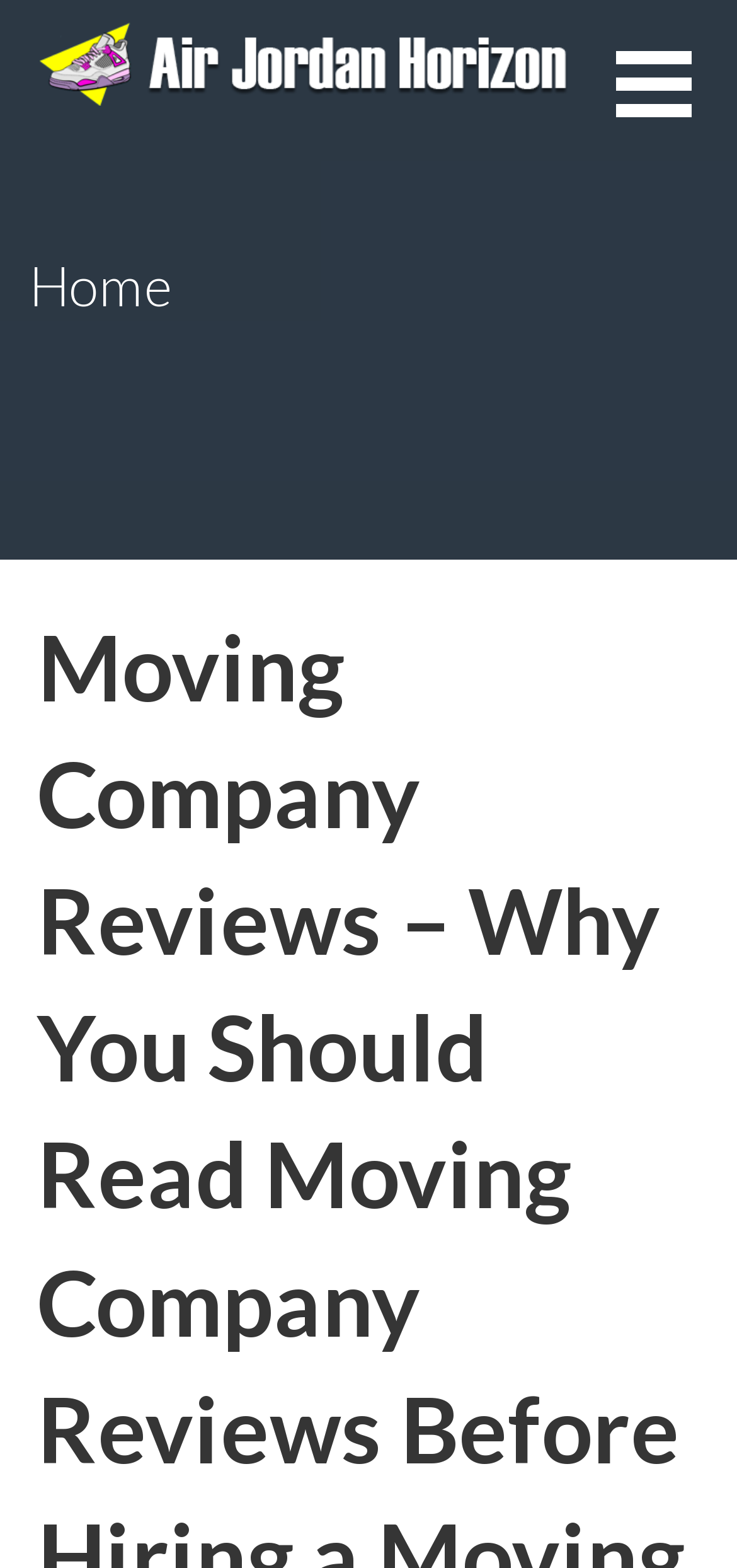Using the description: "alt="Air Jordan Horizon"", determine the UI element's bounding box coordinates. Ensure the coordinates are in the format of four float numbers between 0 and 1, i.e., [left, top, right, bottom].

[0.055, 0.051, 0.773, 0.071]